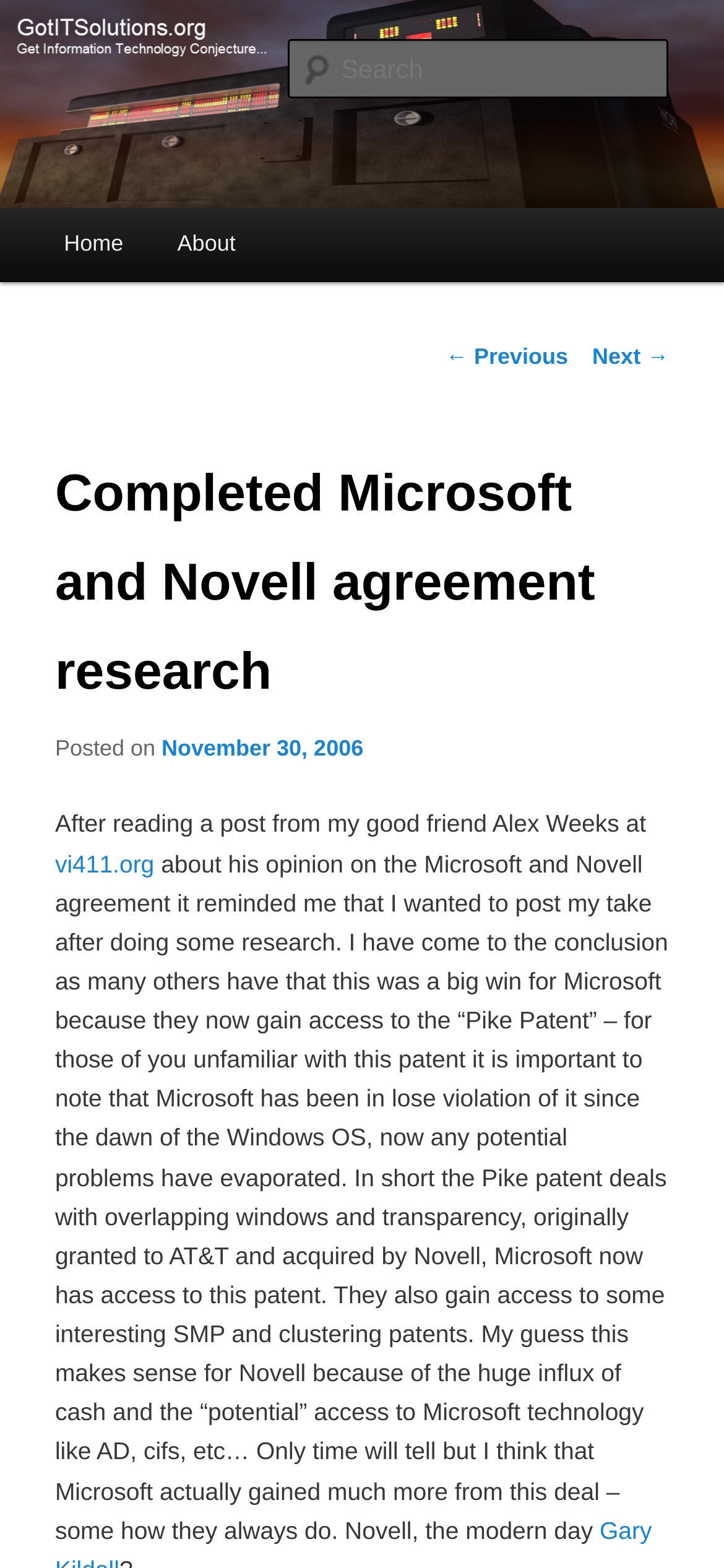Indicate the bounding box coordinates of the clickable region to achieve the following instruction: "Visit the vi411.org website."

[0.076, 0.542, 0.213, 0.559]